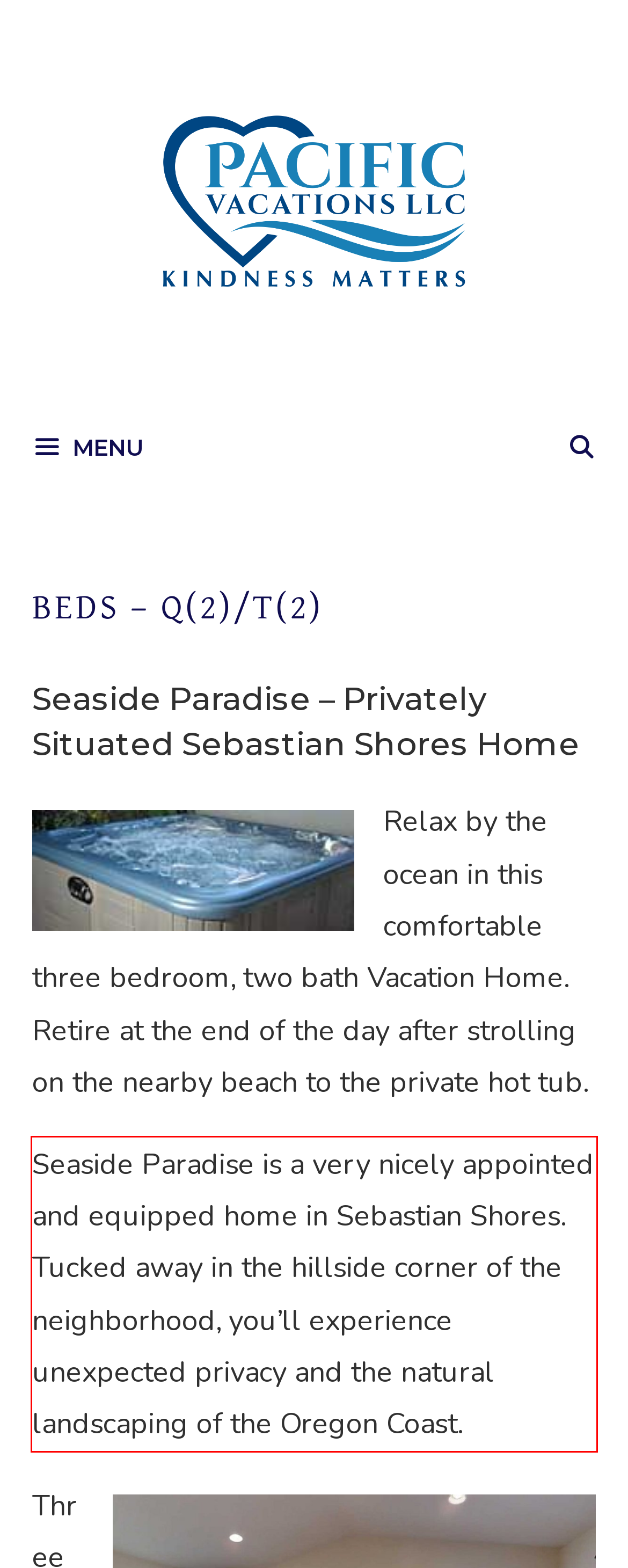Observe the screenshot of the webpage that includes a red rectangle bounding box. Conduct OCR on the content inside this red bounding box and generate the text.

Seaside Paradise is a very nicely appointed and equipped home in Sebastian Shores. Tucked away in the hillside corner of the neighborhood, you’ll experience unexpected privacy and the natural landscaping of the Oregon Coast.